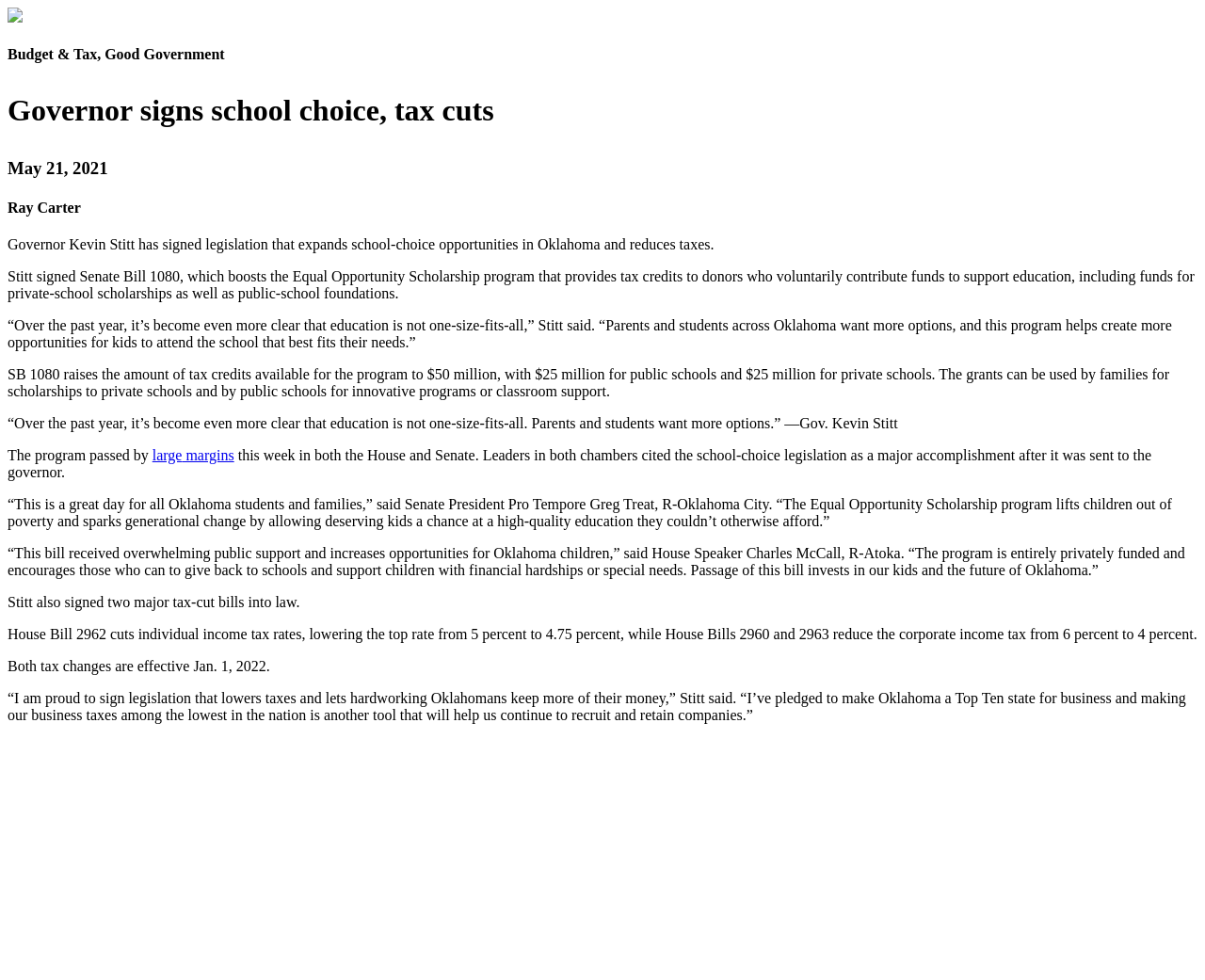Answer briefly with one word or phrase:
When do the tax changes take effect?

Jan. 1, 2022